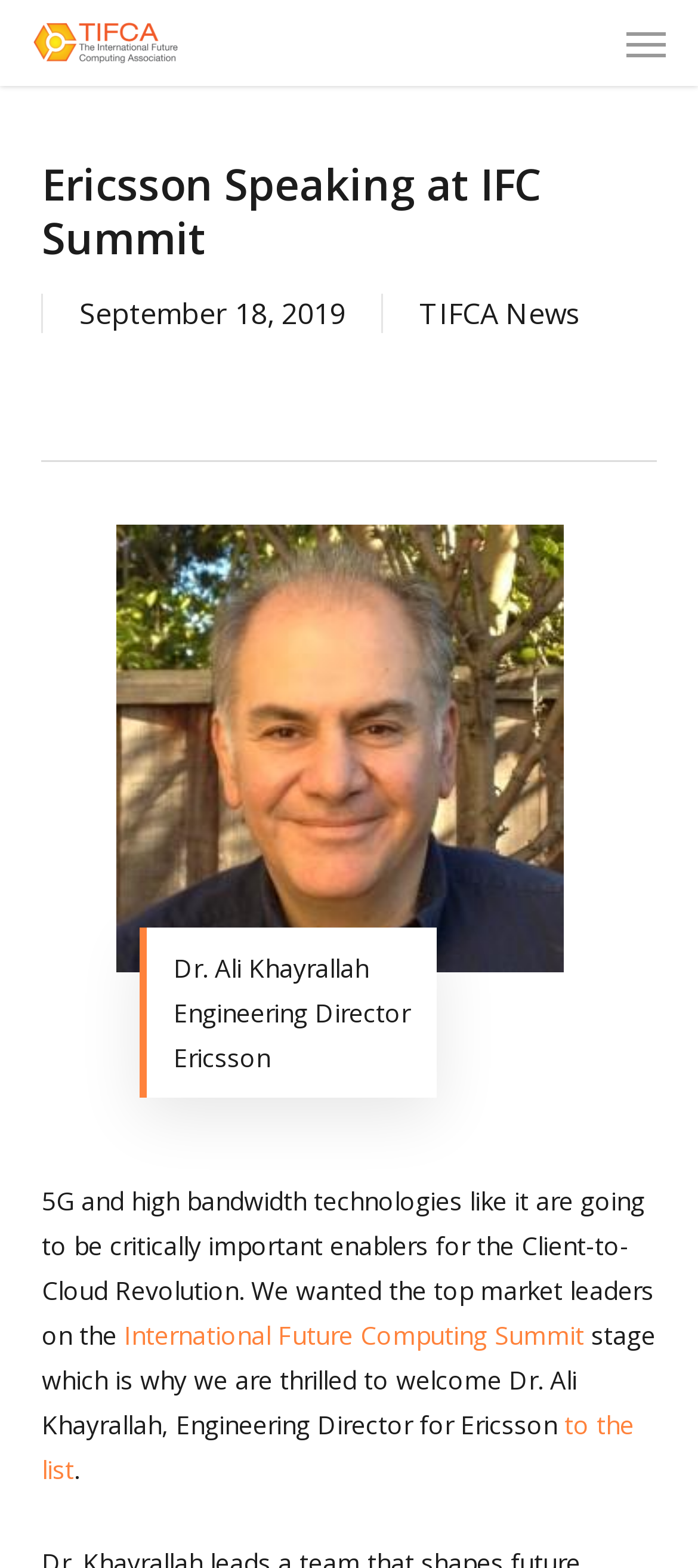What is Dr. Ali Khayrallah's title?
Answer the question with a single word or phrase derived from the image.

Engineering Director